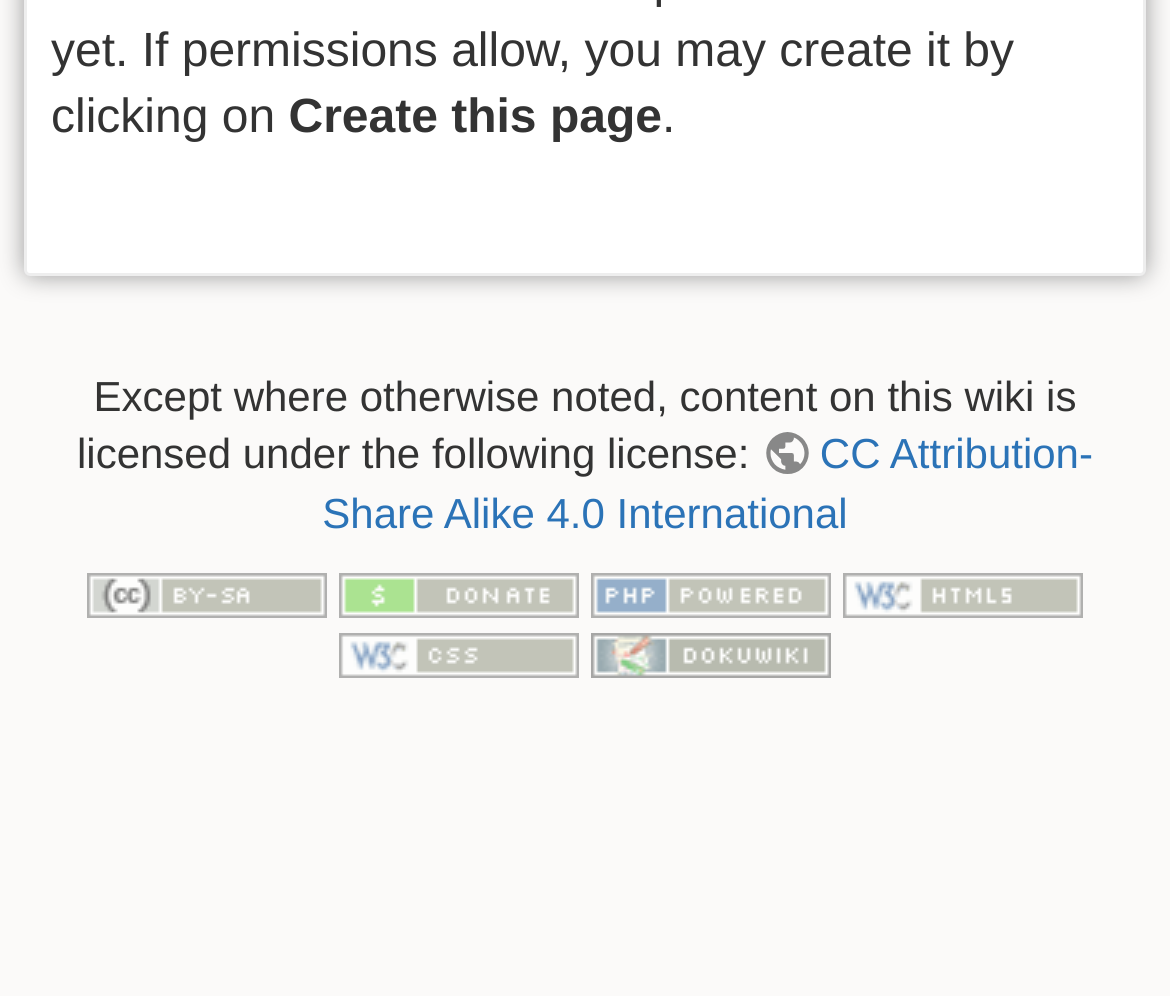Give the bounding box coordinates for the element described by: "alt="CC Attribution-Share Alike 4.0 International"".

[0.075, 0.571, 0.28, 0.619]